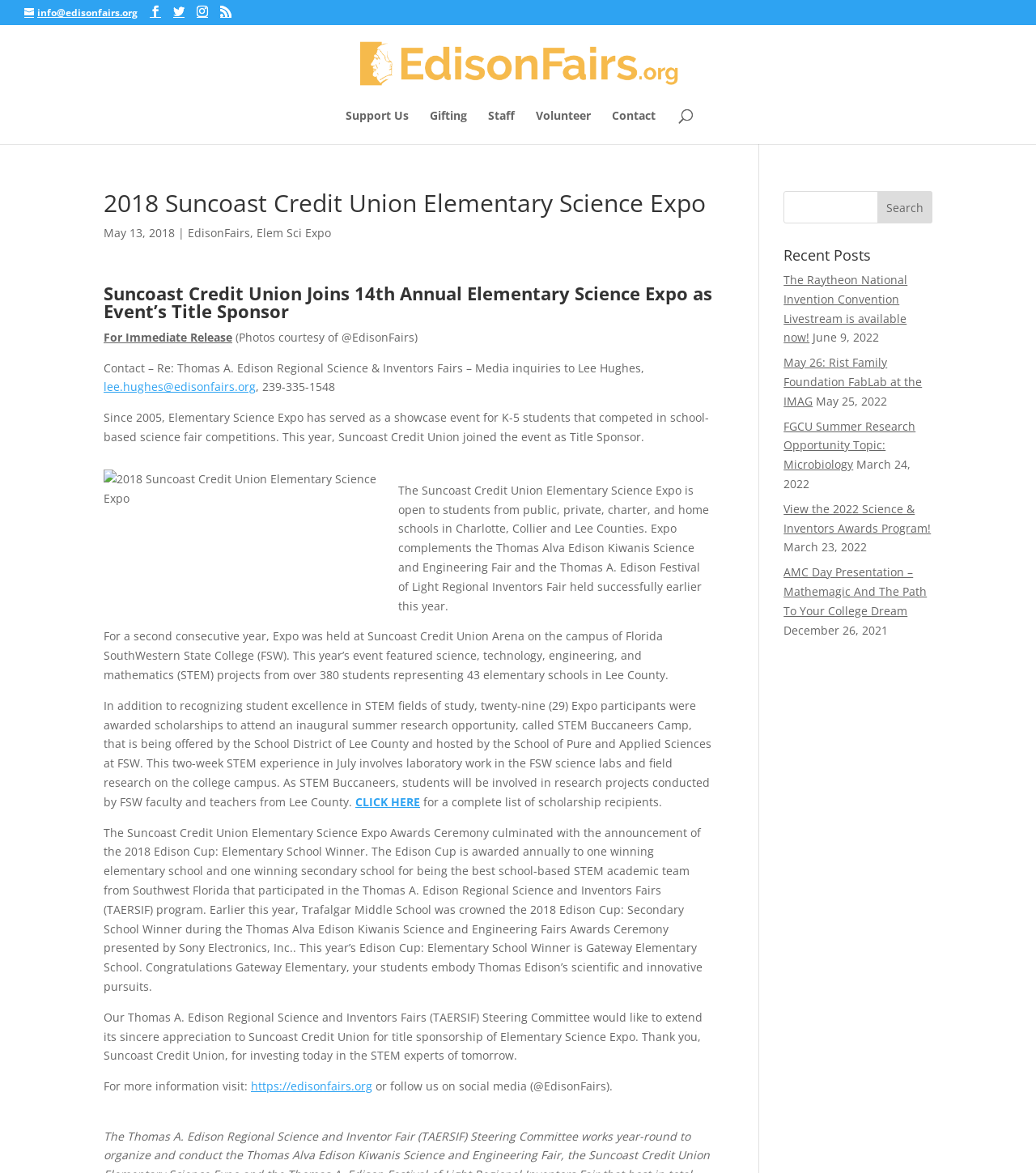Please determine the bounding box coordinates of the area that needs to be clicked to complete this task: 'Search for:'. The coordinates must be four float numbers between 0 and 1, formatted as [left, top, right, bottom].

[0.157, 0.021, 0.877, 0.022]